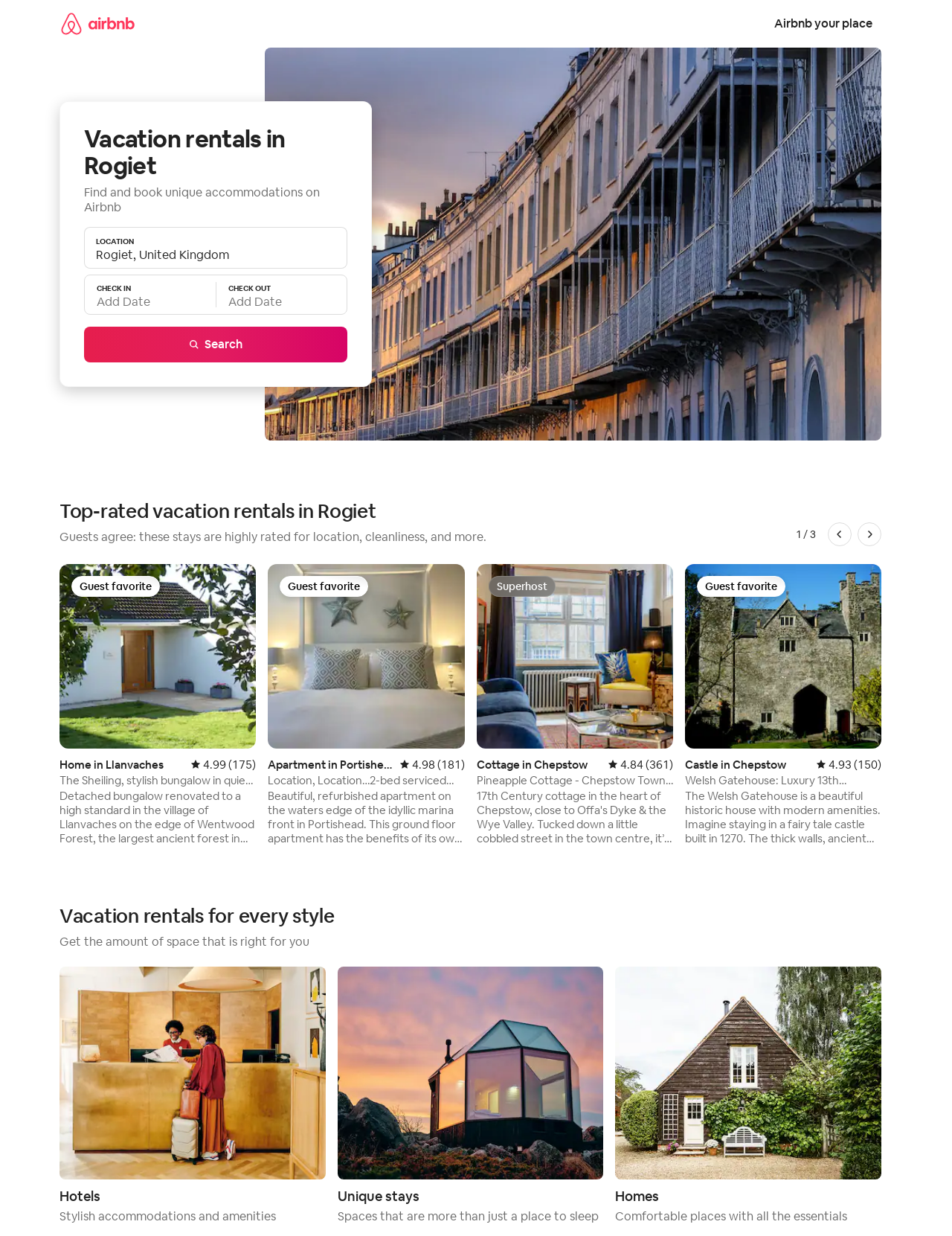Pinpoint the bounding box coordinates of the clickable area necessary to execute the following instruction: "Click on the 'Home in Llanvaches' link". The coordinates should be given as four float numbers between 0 and 1, namely [left, top, right, bottom].

[0.062, 0.456, 0.269, 0.684]